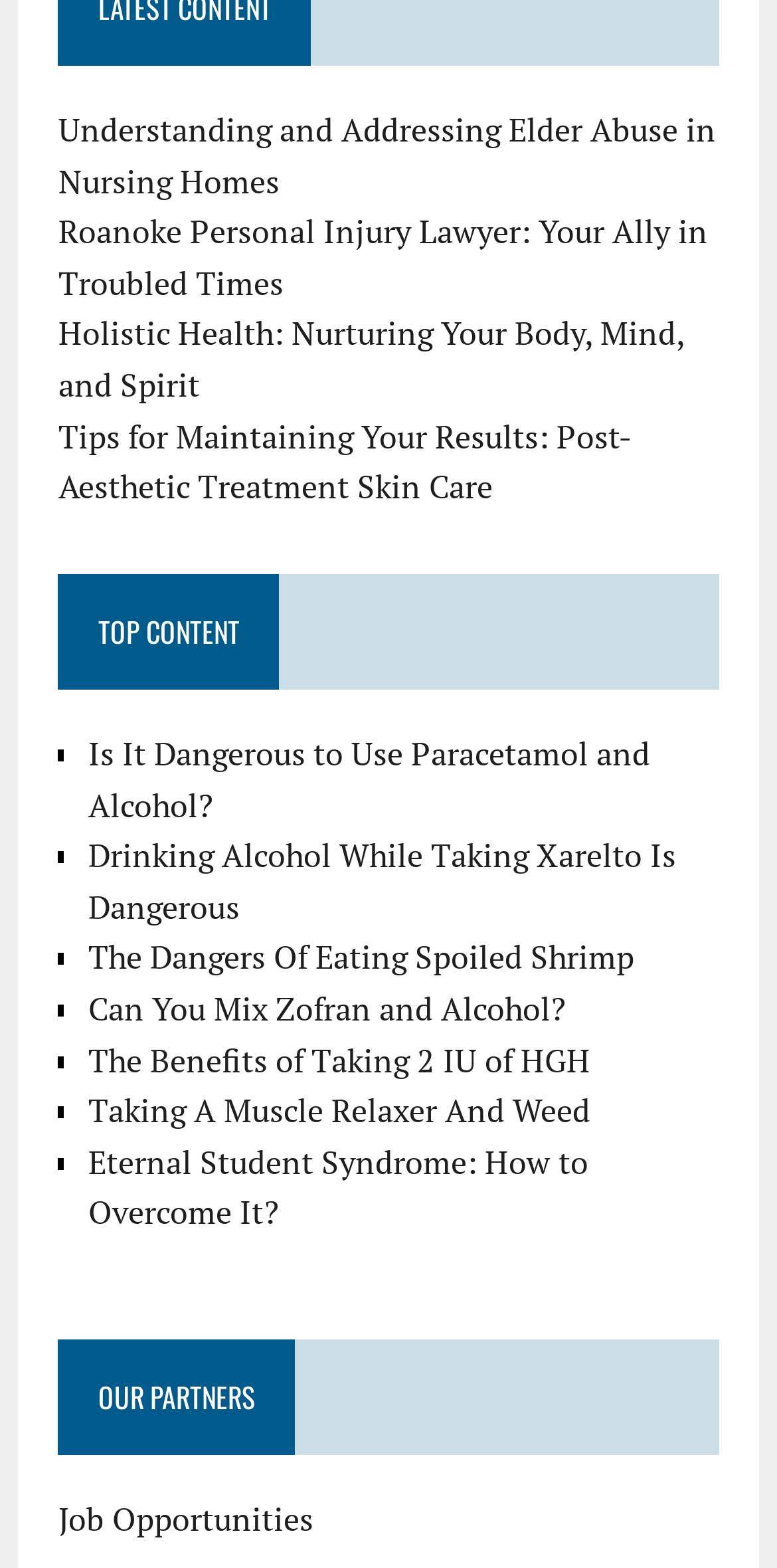Please reply with a single word or brief phrase to the question: 
What is the topic of the link above 'Roanoke Personal Injury Lawyer: Your Ally in Troubled Times'?

Understanding and Addressing Elder Abuse in Nursing Homes